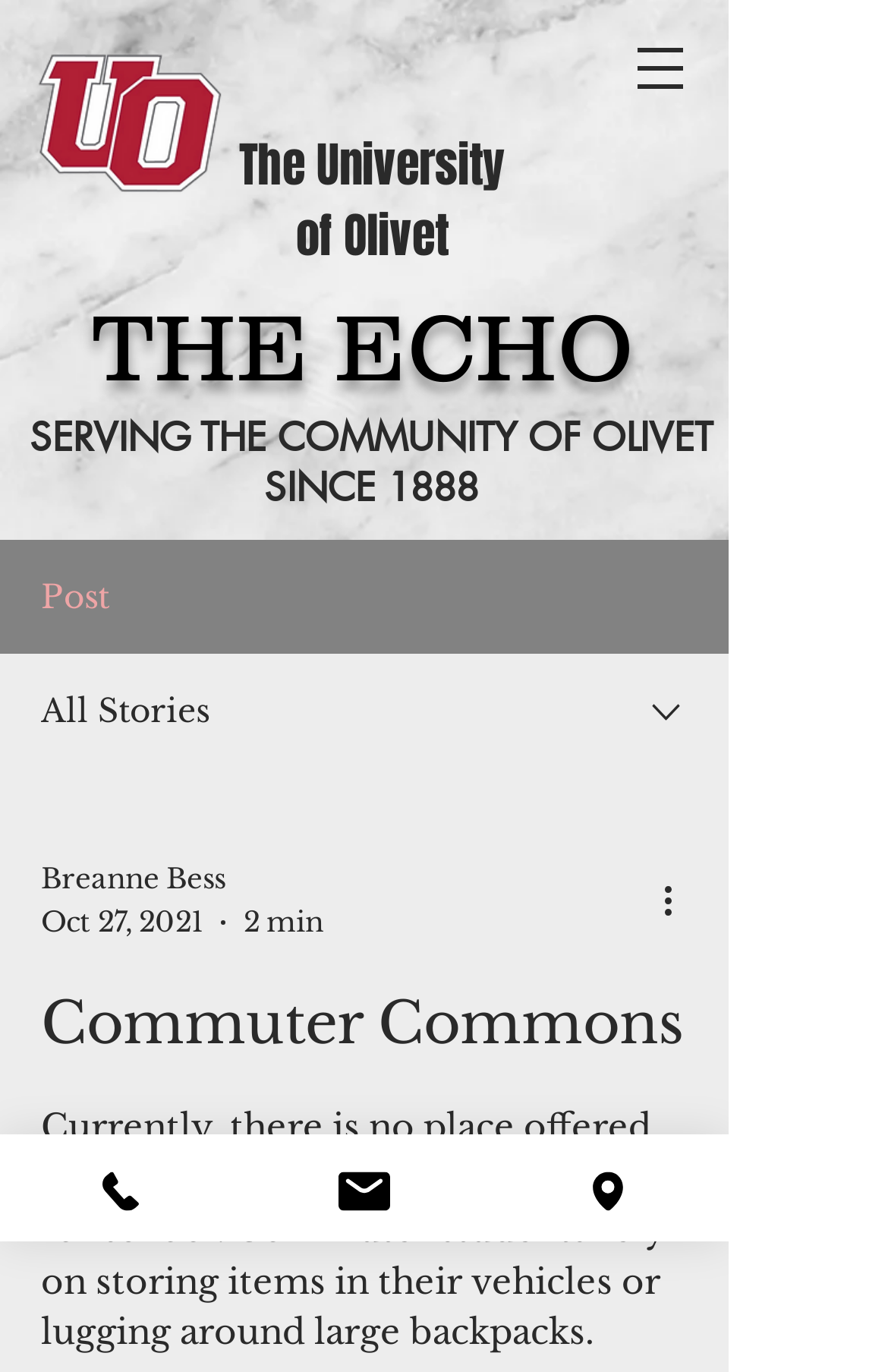What is the name of the publication?
Please respond to the question with as much detail as possible.

I found the answer by looking at the heading element with the text 'THE ECHO' which is located below the university name.